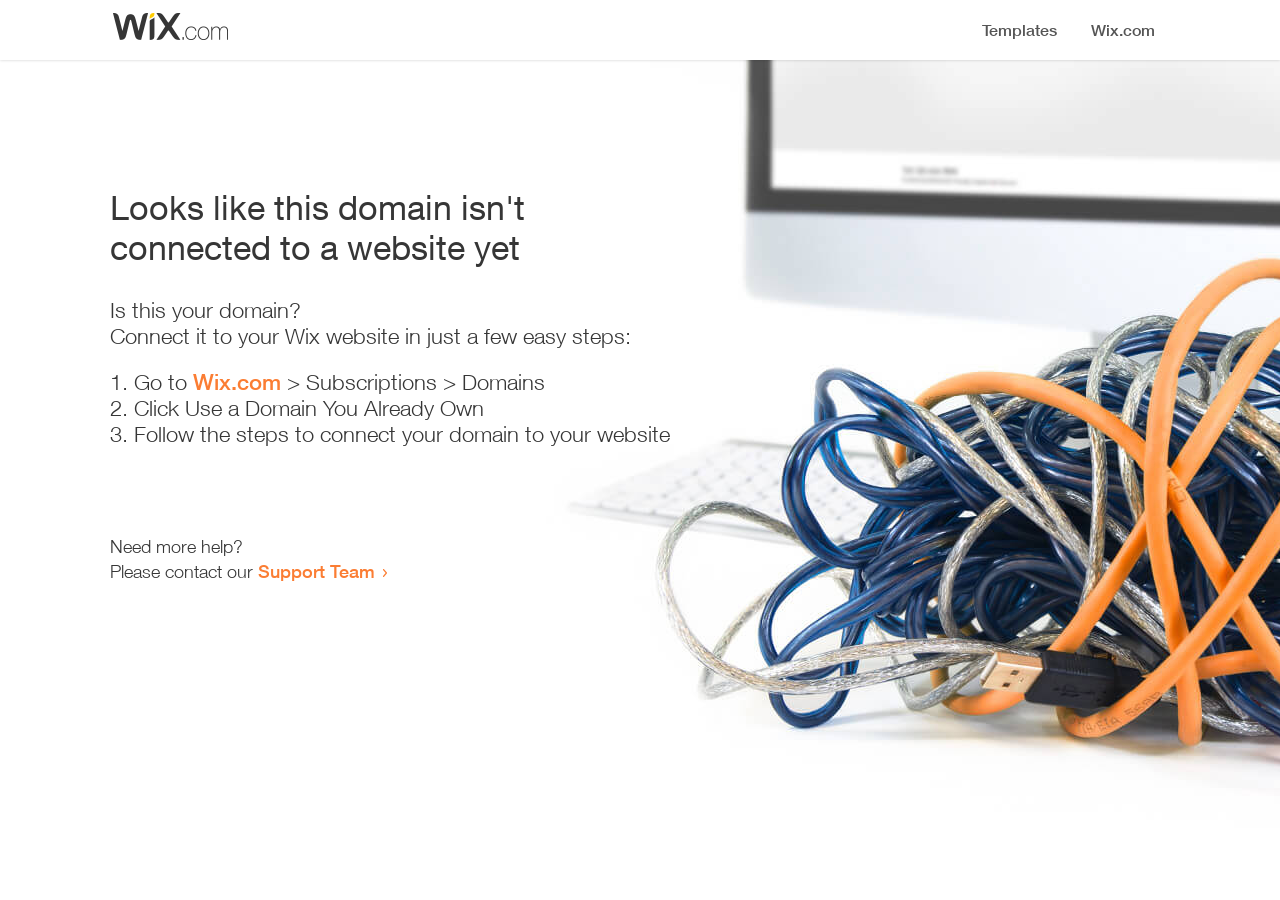Where can I get more help?
Based on the screenshot, respond with a single word or phrase.

Support Team